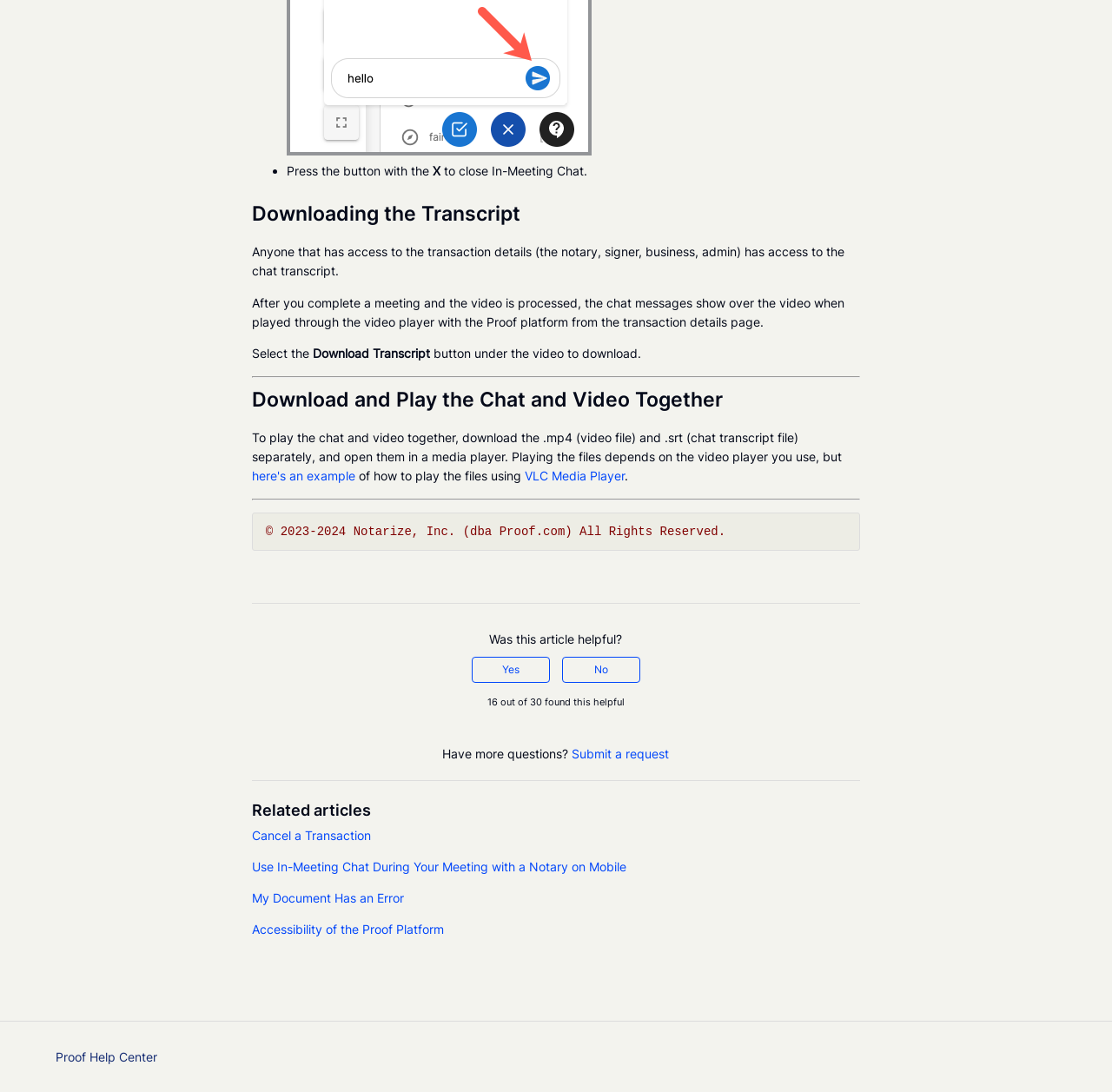Pinpoint the bounding box coordinates for the area that should be clicked to perform the following instruction: "Click to view related topics about #anna carey".

None